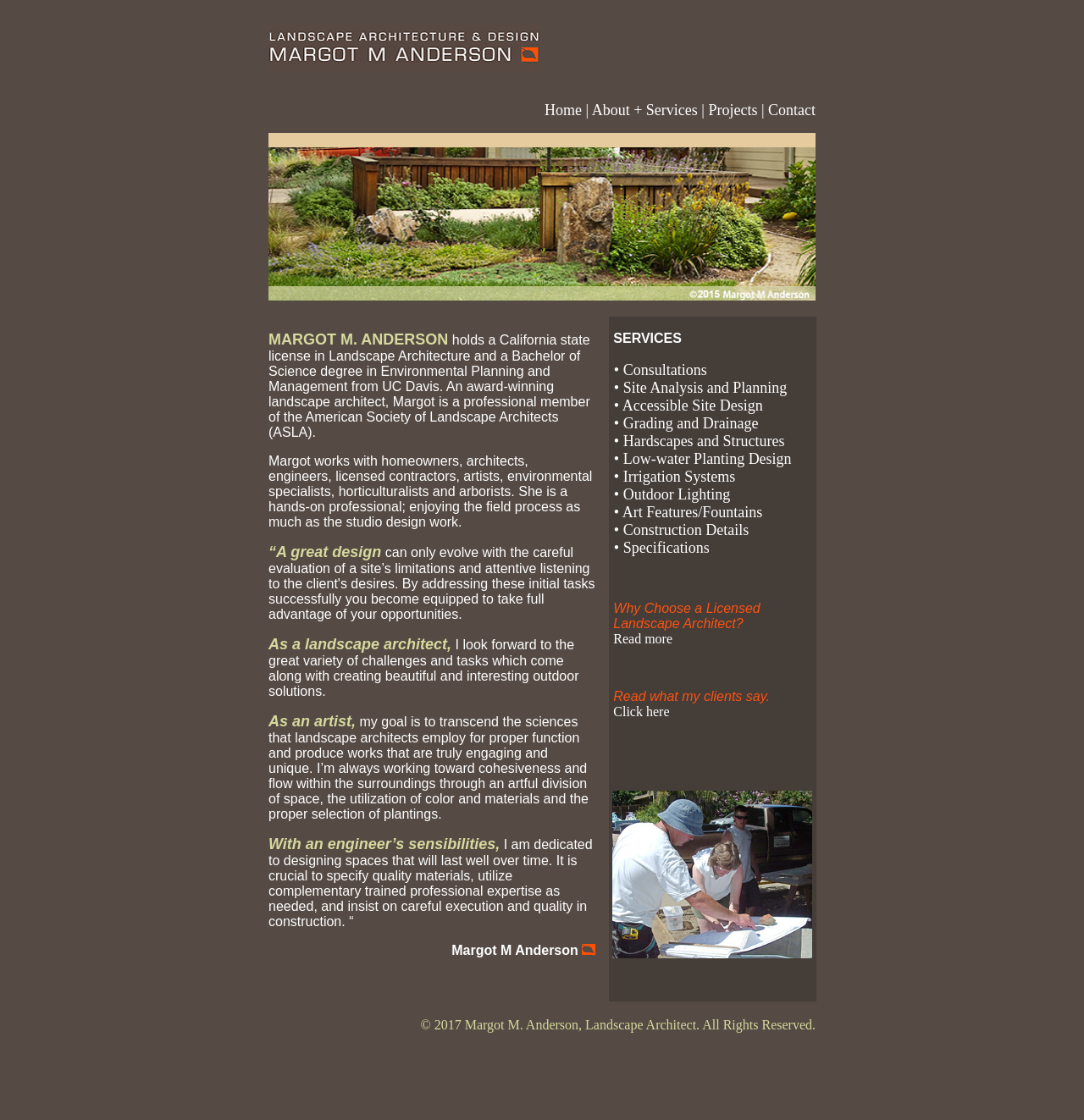Extract the bounding box of the UI element described as: "About + Services".

[0.546, 0.091, 0.644, 0.106]